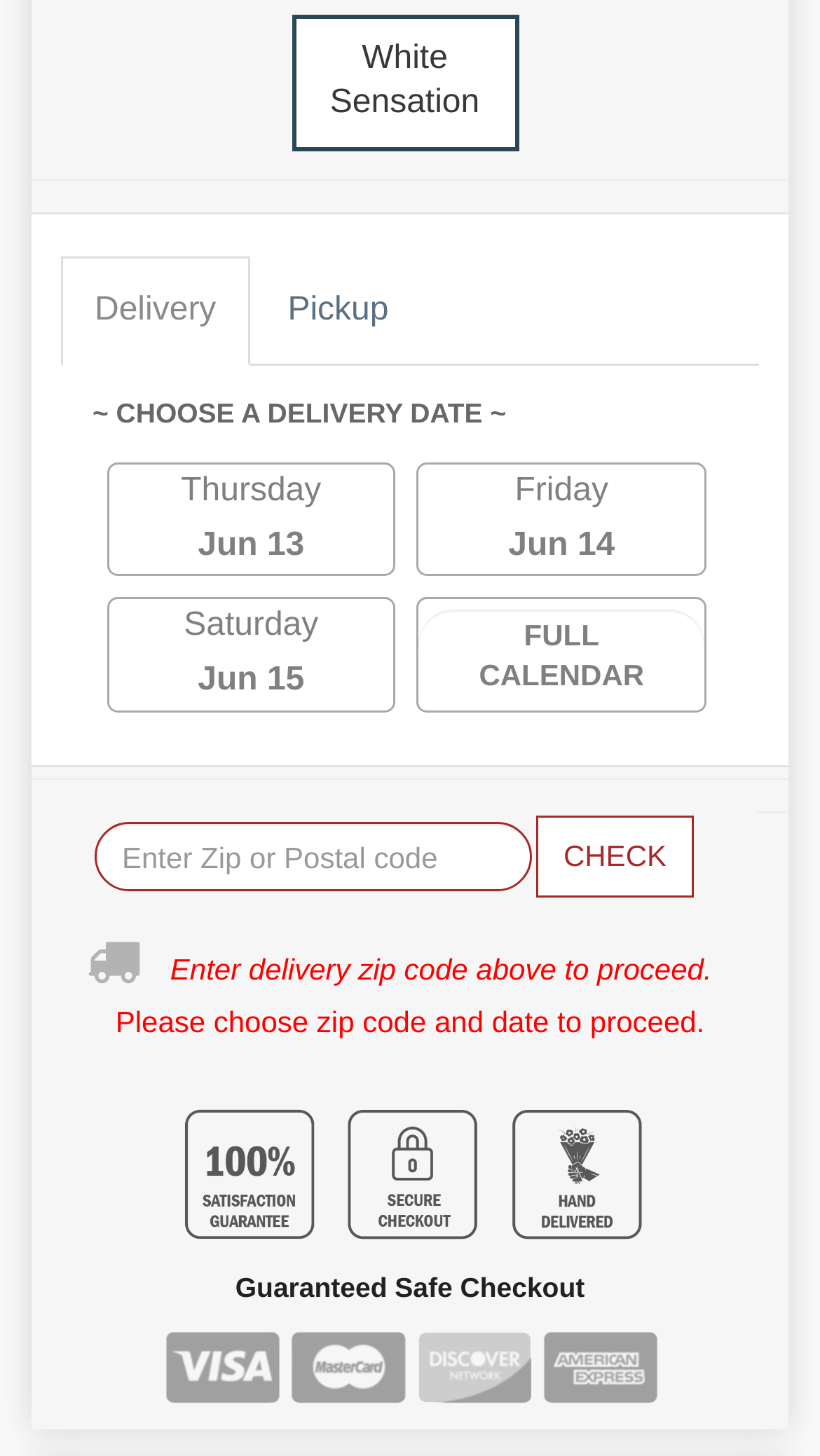What is the text above the 'CHECK' button?
Respond with a short answer, either a single word or a phrase, based on the image.

Submit zip code to get delivery info